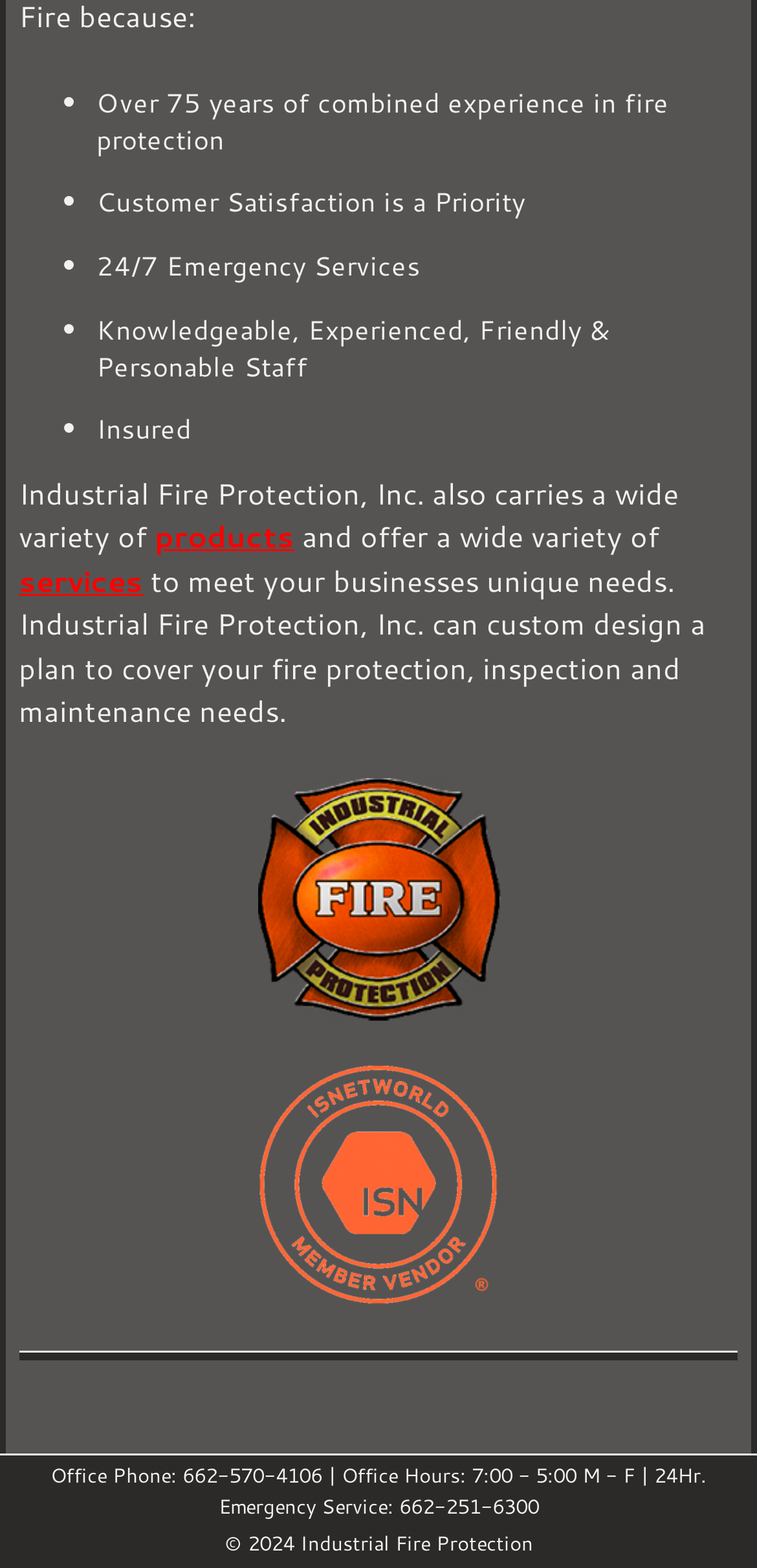Given the element description, predict the bounding box coordinates in the format (top-left x, top-left y, bottom-right x, bottom-right y), using floating point numbers between 0 and 1: products

[0.205, 0.33, 0.389, 0.356]